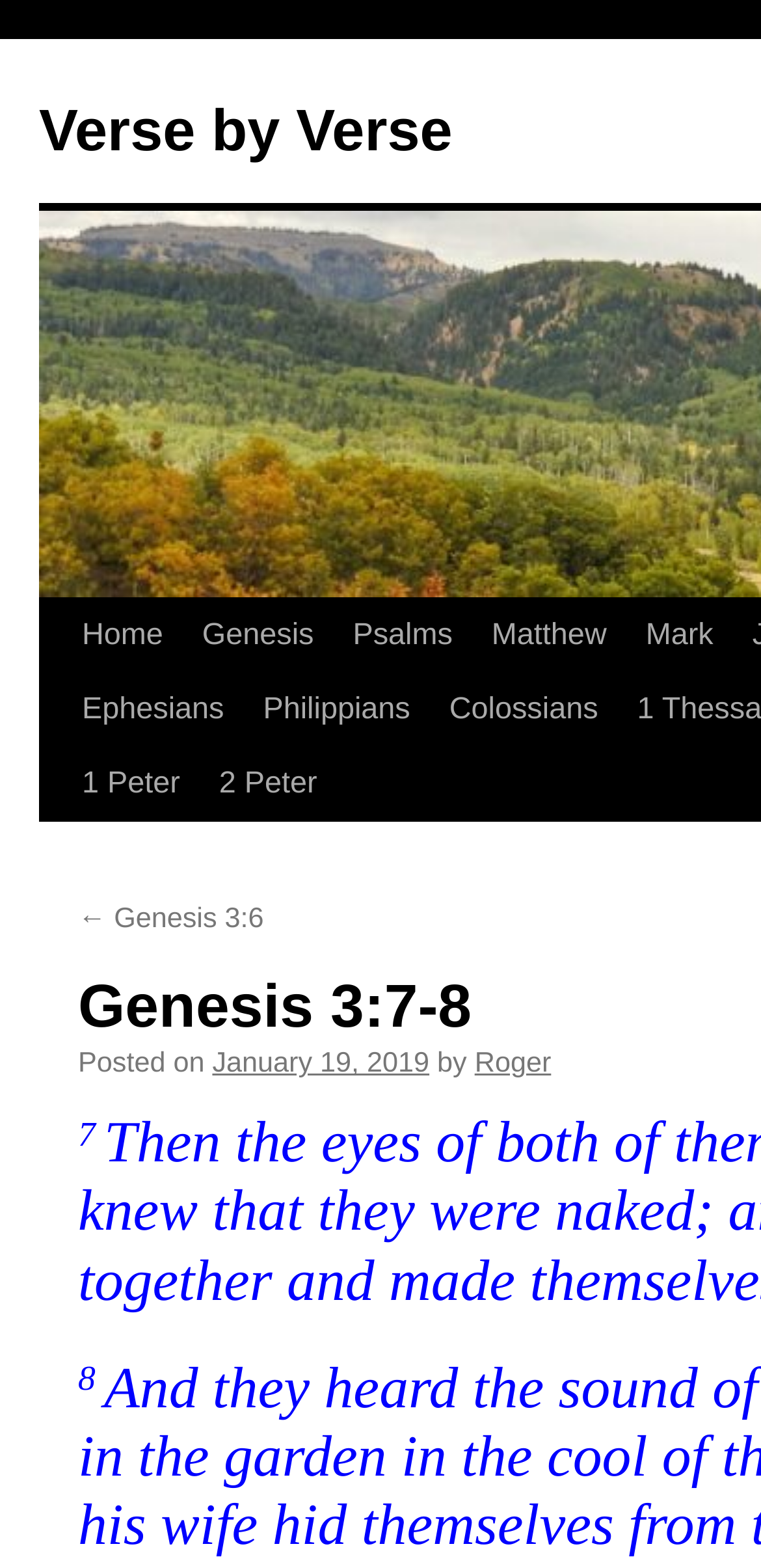Who is the author of the post?
Carefully analyze the image and provide a thorough answer to the question.

The webpage contains a section with the text 'Posted on January 19, 2019 by', followed by a link to the author's name, 'Roger'. This suggests that Roger is the author of the post.